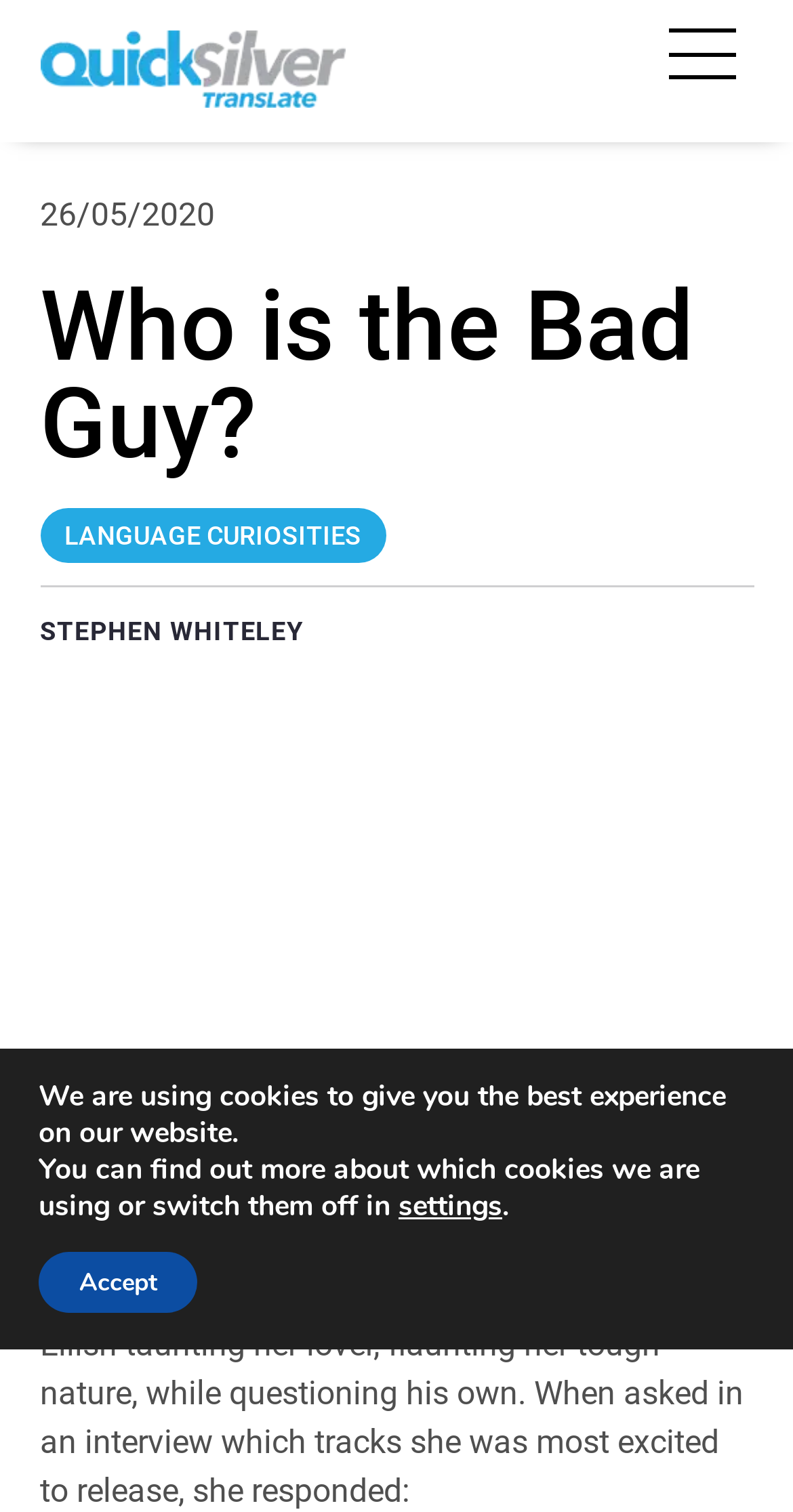Provide an in-depth description of the elements and layout of the webpage.

The webpage is about Billie Eilish's song "Bad Guy". At the top right corner, there is a link to a menu. On the top left, there is a link to a translation agency, accompanied by a small image of the agency's logo. Below the logo, there is a timestamp showing the date "26/05/2020". 

The main content of the webpage starts with a heading "Who is the Bad Guy?" followed by a link to "LANGUAGE CURIOSITIES". Below that, there is a heading "STEPHEN WHITELEY" with a link to the same name. 

A large image related to the song "Bad Guy" takes up most of the middle section of the webpage. Above the image, there is a heading "Billie Eilish’s Track “Bad Guy”". Below the image, there is a paragraph of text describing the song, mentioning its funky and bass-heavy style, and how Billie Eilish taunts her lover and questions his nature.

At the bottom of the webpage, there is a GDPR cookie banner that spans the entire width. The banner contains two blocks of text explaining the use of cookies, a button to access settings, and an "Accept" button.